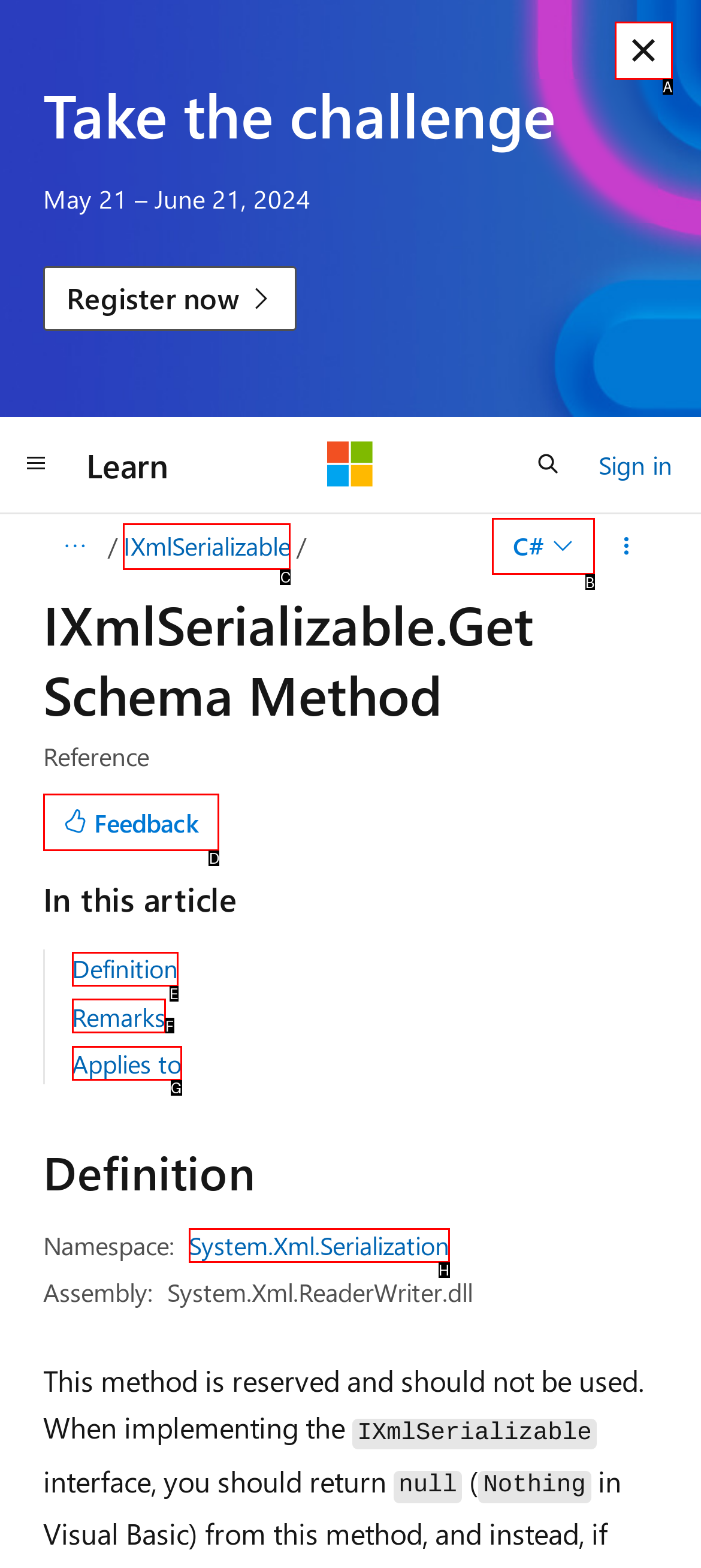From the choices provided, which HTML element best fits the description: IXmlSerializable? Answer with the appropriate letter.

C